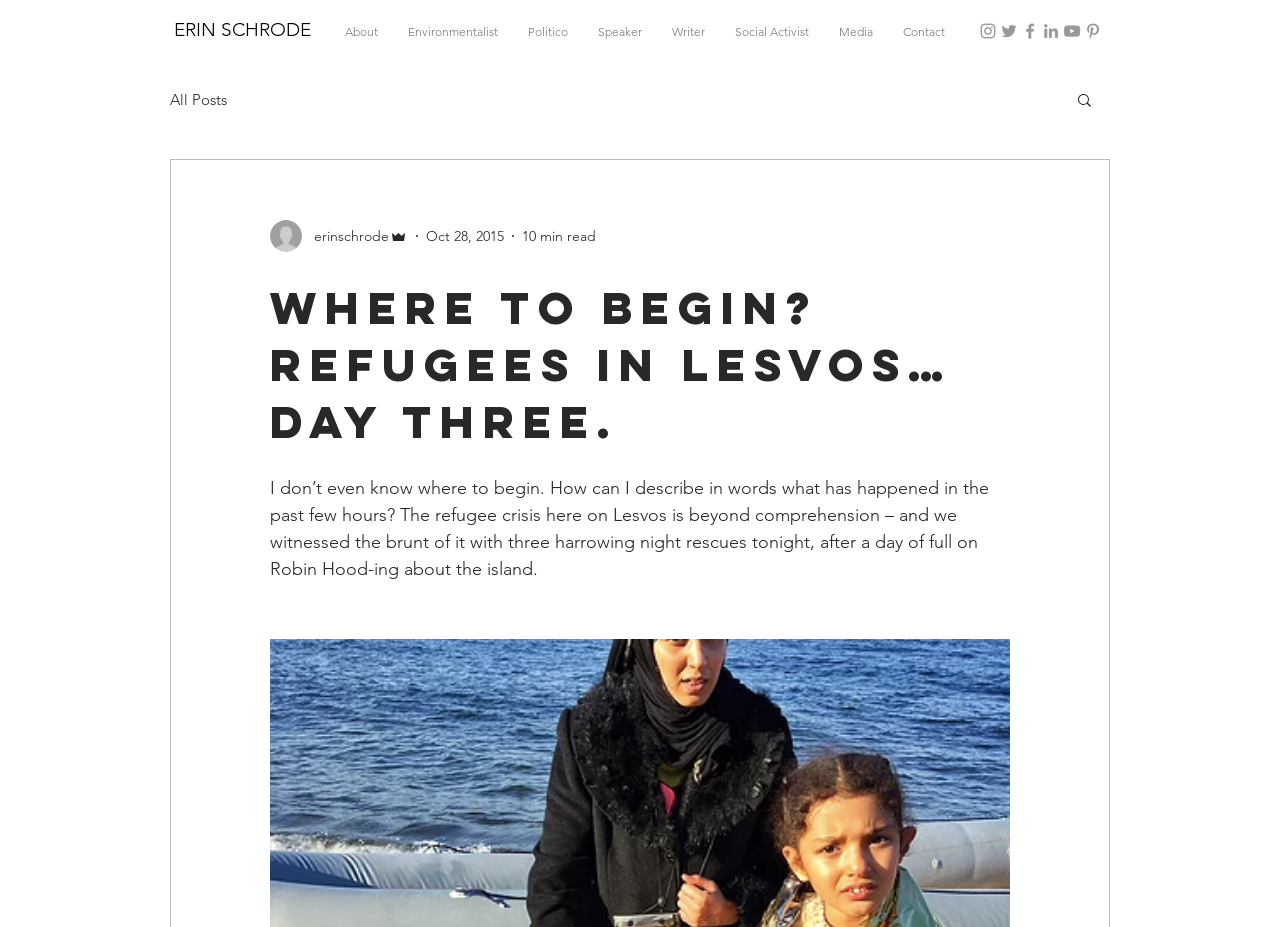Please determine the bounding box coordinates of the element's region to click for the following instruction: "View the writer's profile".

[0.211, 0.237, 0.236, 0.272]